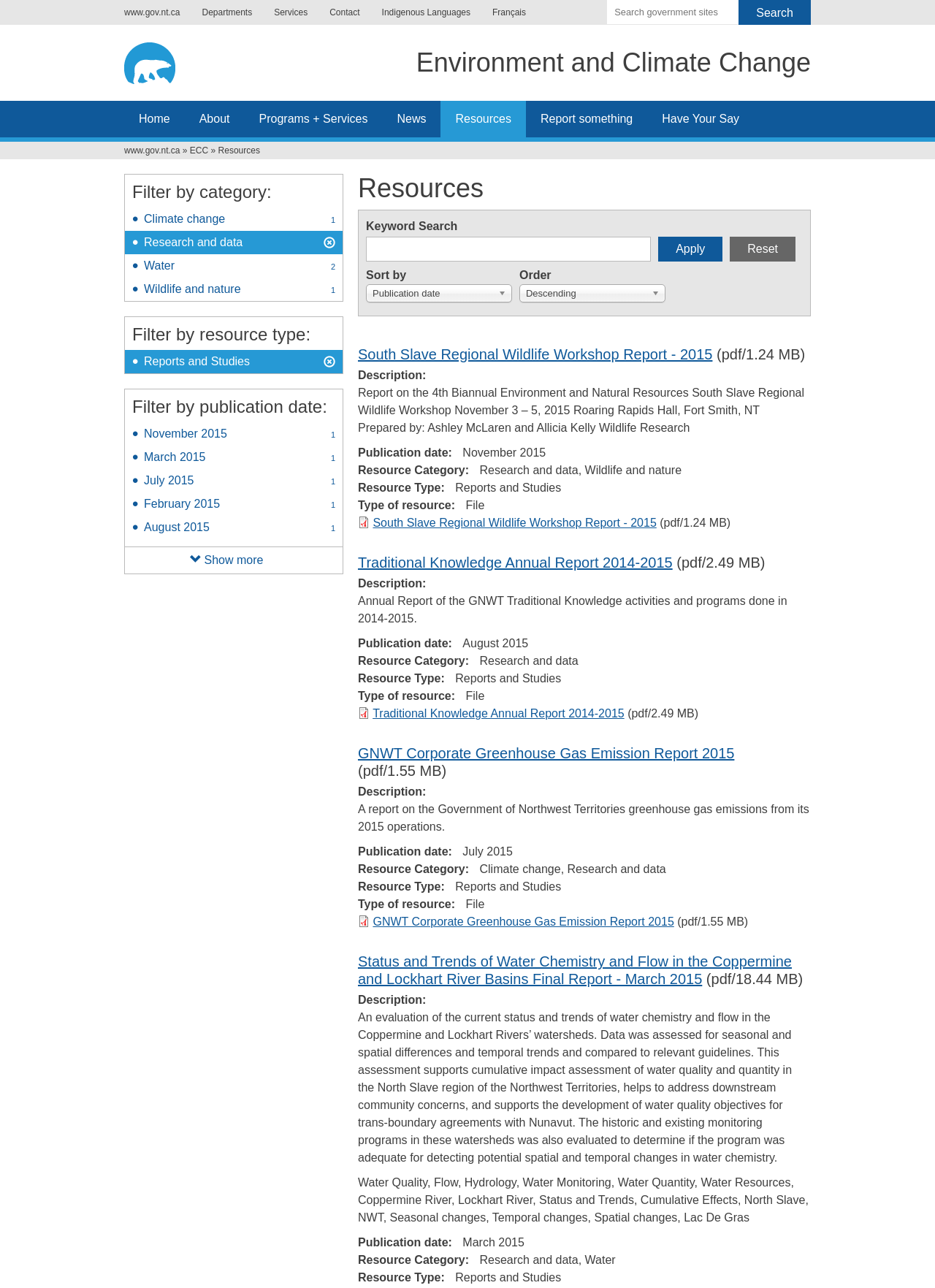Write a detailed summary of the webpage, including text, images, and layout.

The webpage is about the Resources section of the Environment and Climate Change department. At the top, there is a navigation menu with links to "Jump to navigation", "www.gov.nt.ca", "Departments", "Services", "Contact", and "Indigenous Languages". Below this, there is a search bar with a text box and a "Search" button.

On the left side, there is a logo of the Government of Northwest Territories, followed by a heading "Environment and Climate Change". Below this, there are links to "Home", "About", "Programs + Services", "News", "Resources", and "Report something".

The main content of the page is divided into two sections. The first section has a heading "You are here" with a breadcrumb trail showing the current location. Below this, there is a keyword search box with options to sort by publication date and order.

The second section lists three resources related to environment and climate change. Each resource has a heading with a link to the resource, followed by a description, publication date, resource category, resource type, and type of resource. There are also images and links to download the resources in PDF format. The resources listed are "South Slave Regional Wildlife Workshop Report - 2015", "Traditional Knowledge Annual Report 2014-2015", and "GNWT Corporate Greenhouse Gas Emission Report 2015".